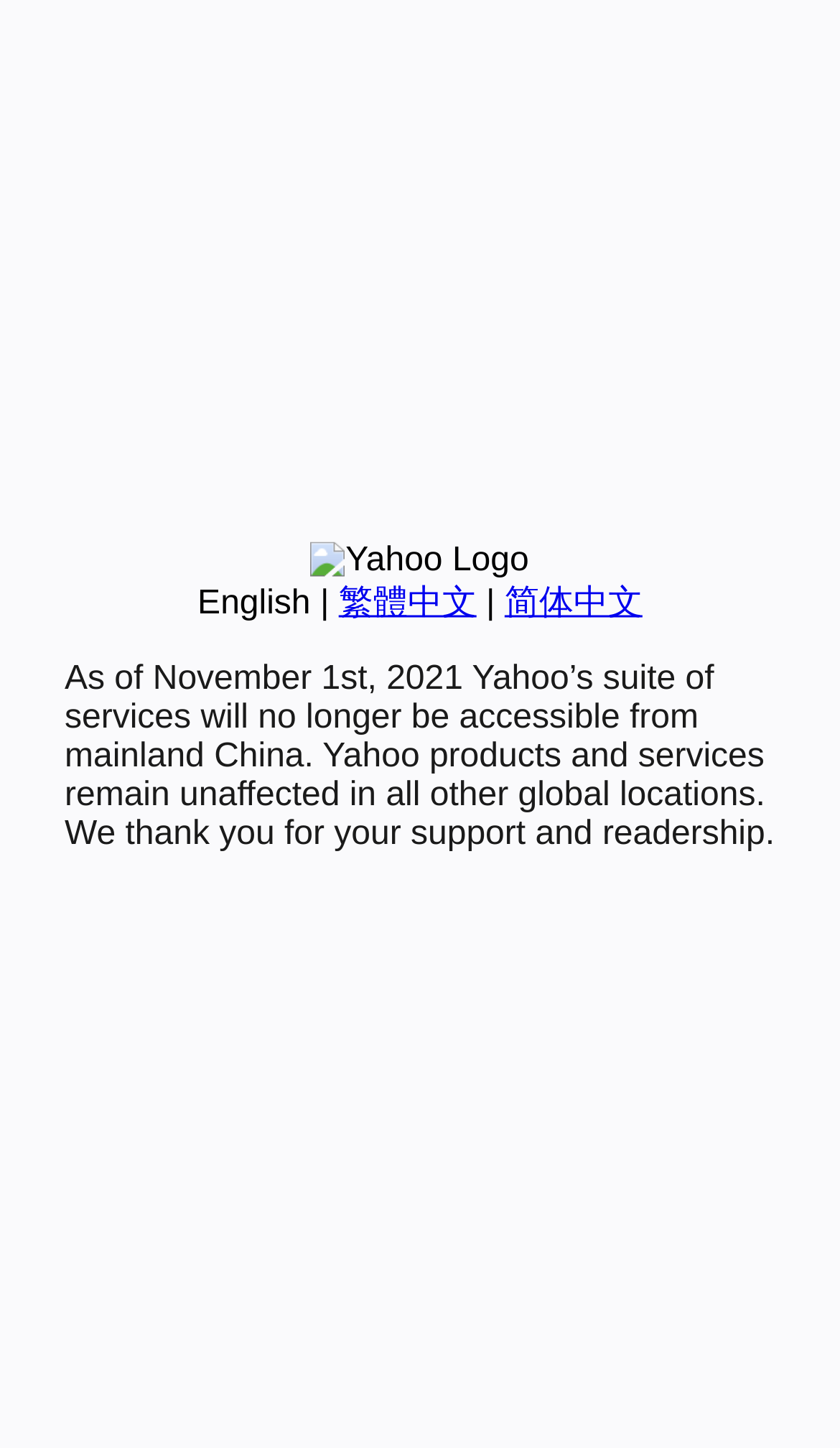Return the bounding box coordinates of the UI element that corresponds to this description: "English". The coordinates must be given as four float numbers in the range of 0 and 1, [left, top, right, bottom].

[0.235, 0.404, 0.37, 0.429]